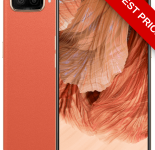Analyze the image and give a detailed response to the question:
What is the primary focus of the image?

The image prominently showcases the Oppo F17 smartphone, highlighting its sleek design and vibrant color, which suggests that the primary focus of the image is the smartphone itself.